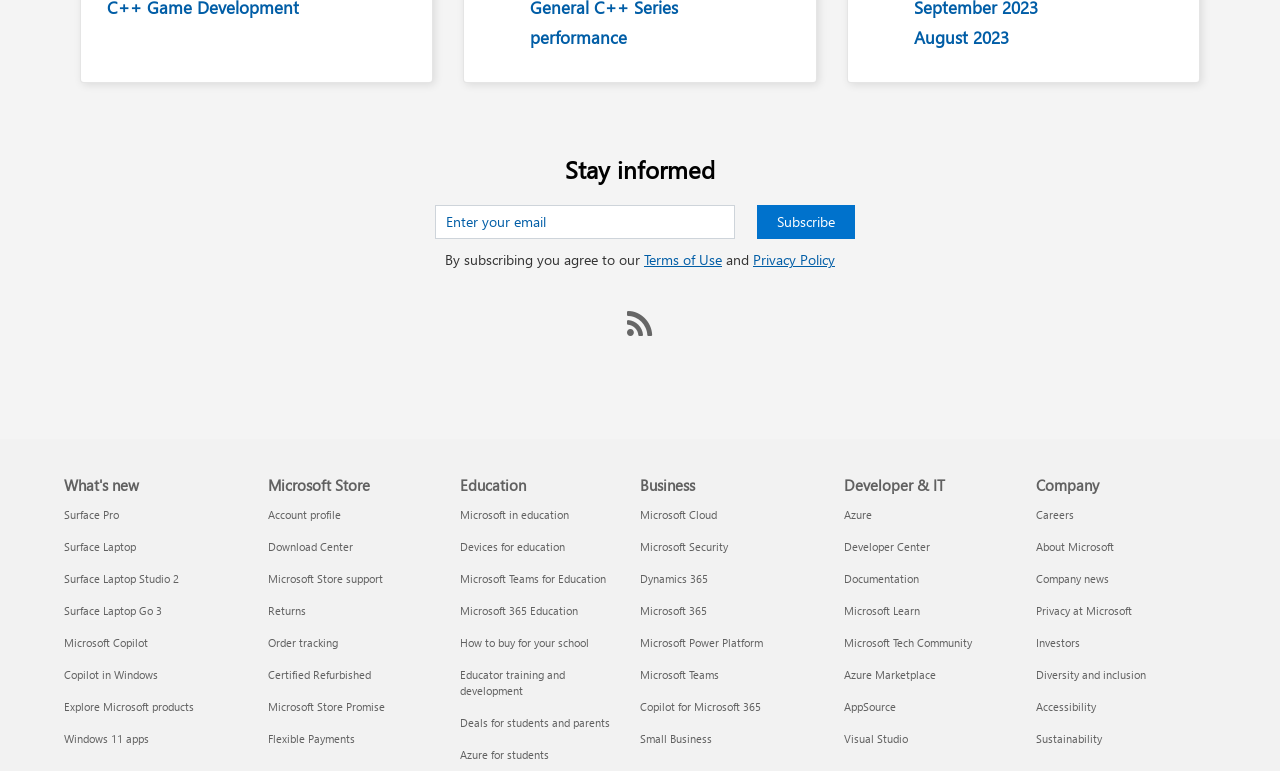Identify the bounding box coordinates of the section to be clicked to complete the task described by the following instruction: "Subscribe to the newsletter". The coordinates should be four float numbers between 0 and 1, formatted as [left, top, right, bottom].

[0.592, 0.265, 0.668, 0.309]